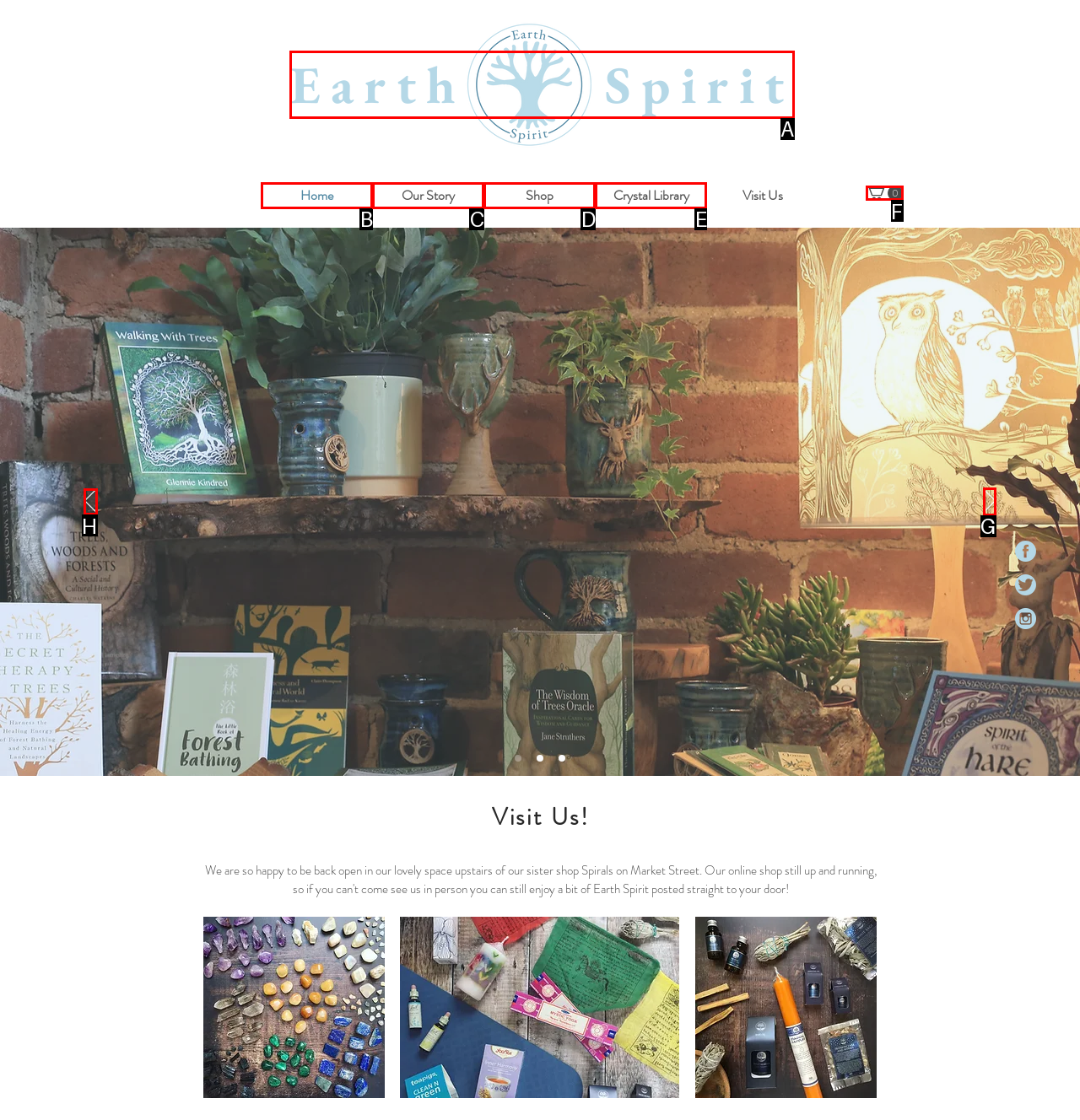Identify the correct choice to execute this task: Click the 'Home' link
Respond with the letter corresponding to the right option from the available choices.

None